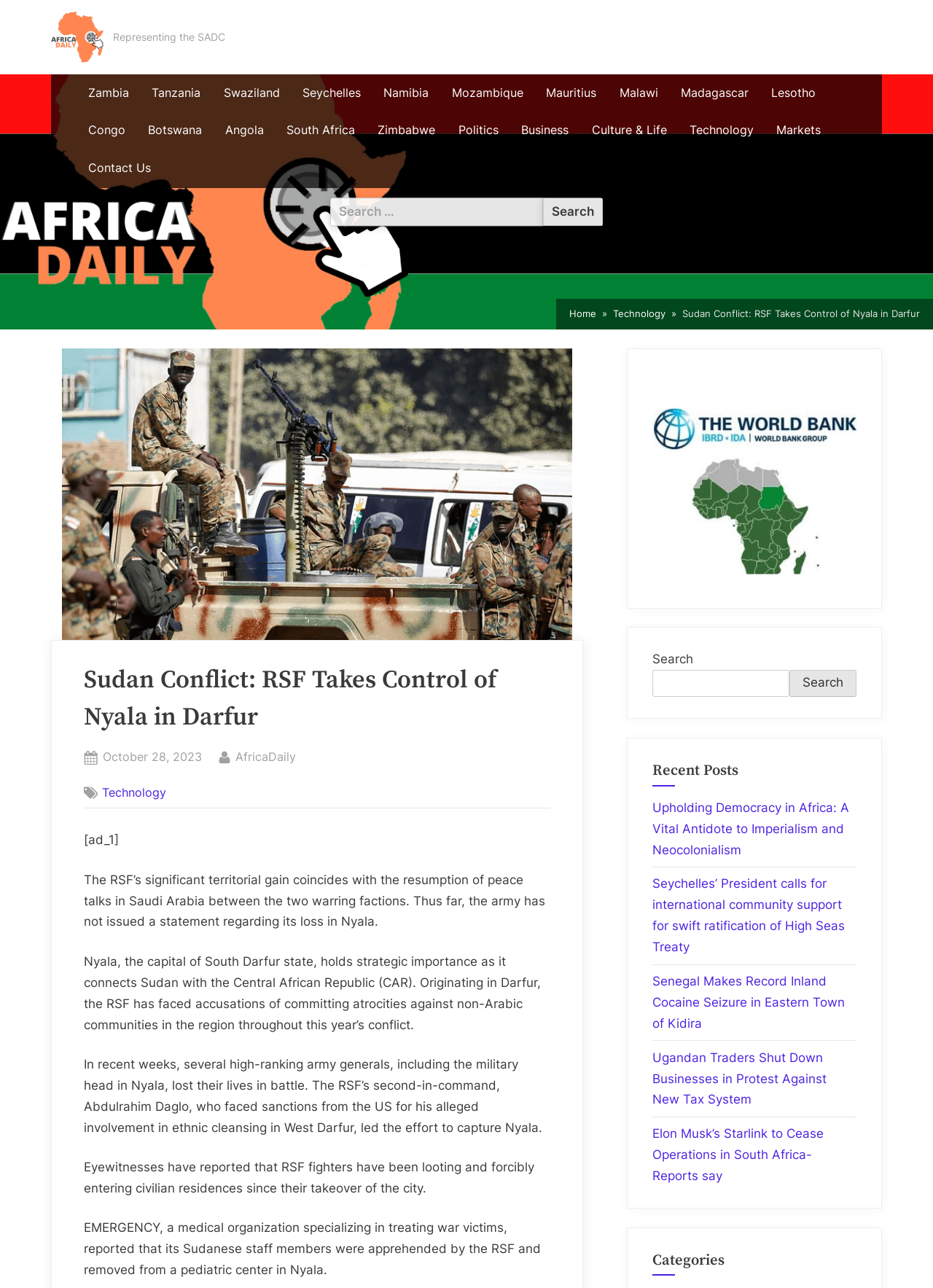Could you provide the bounding box coordinates for the portion of the screen to click to complete this instruction: "Search in the search bar"?

[0.699, 0.504, 0.918, 0.541]